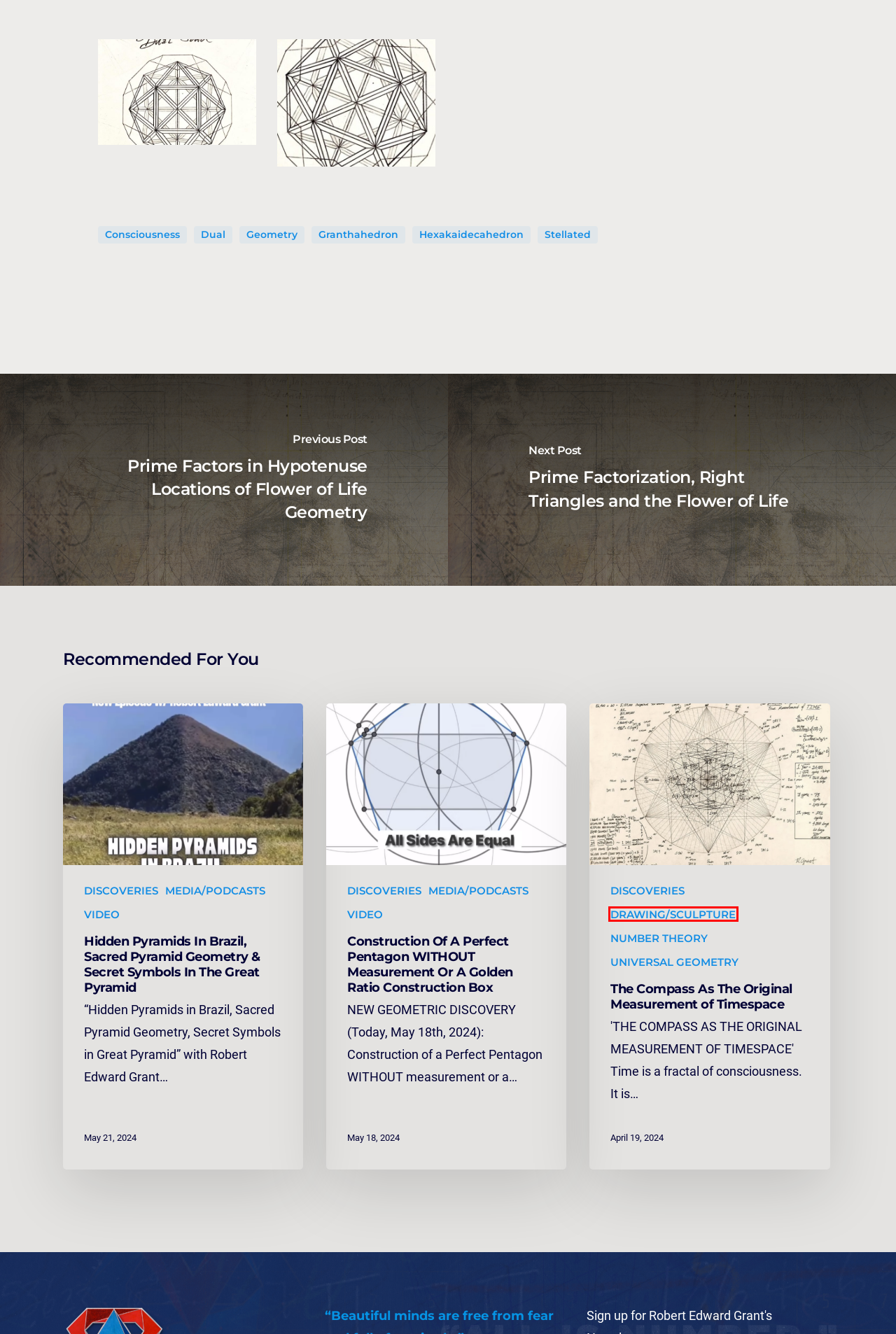Observe the screenshot of a webpage with a red bounding box around an element. Identify the webpage description that best fits the new page after the element inside the bounding box is clicked. The candidates are:
A. Drawing/Sculpture Archives – Robert Edward Grant
B. Universal Geometry Archives – Robert Edward Grant
C. Dual Archives – Robert Edward Grant
D. Consciousness Archives – Robert Edward Grant
E. Prime Factorization, Right Triangles and the Flower of Life
F. Construction Of A Perfect Pentagon WITHOUT Measurement Or A Golden Ratio Construction Box
G. Hexakaidecahedron Archives – Robert Edward Grant
H. The Compass As The Original Measurement of Timespace

A